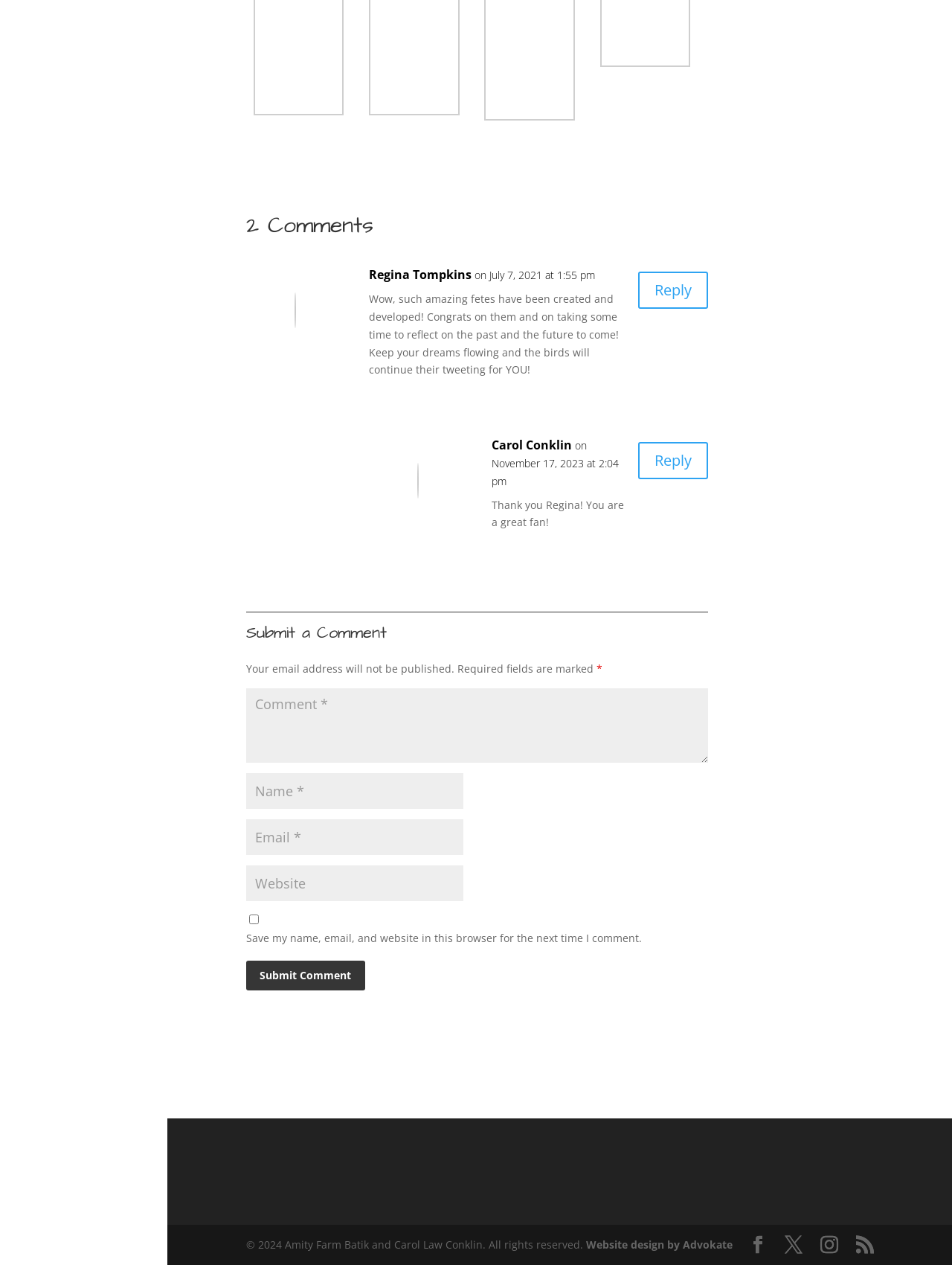Locate the bounding box coordinates of the element's region that should be clicked to carry out the following instruction: "Reply to Regina Tompkins". The coordinates need to be four float numbers between 0 and 1, i.e., [left, top, right, bottom].

[0.67, 0.215, 0.744, 0.244]